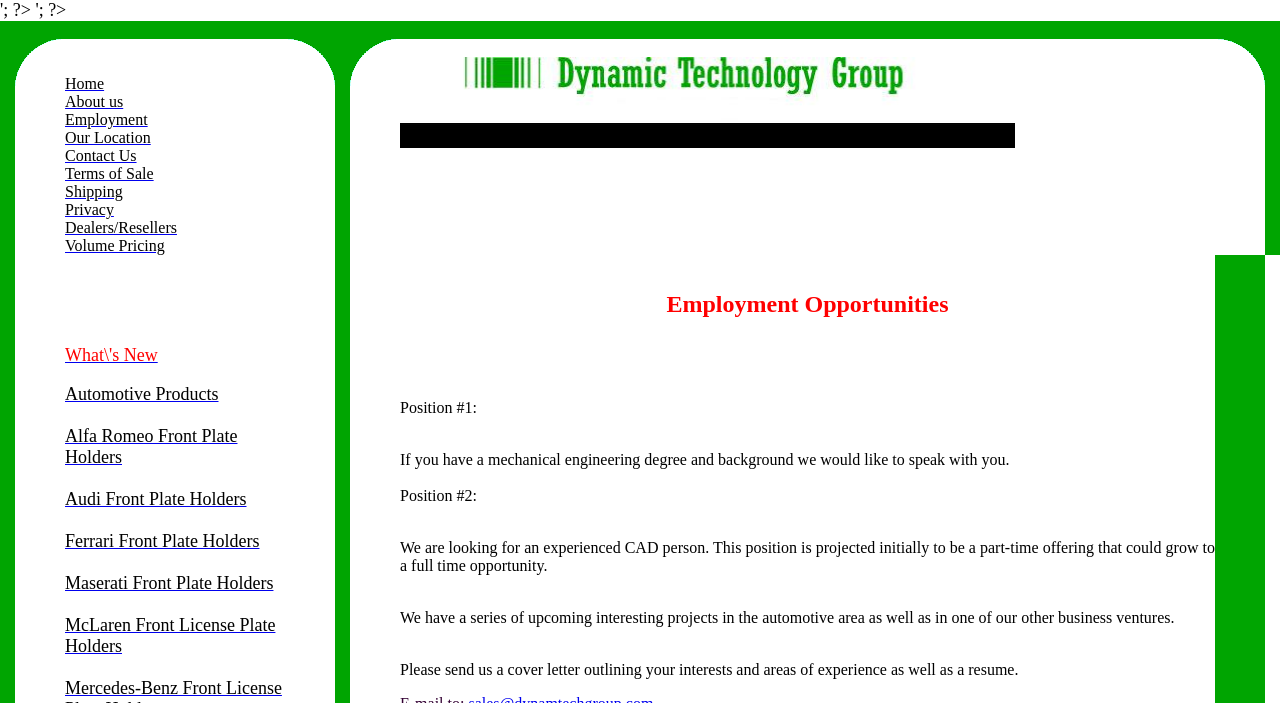Point out the bounding box coordinates of the section to click in order to follow this instruction: "Click on the What's New link".

[0.051, 0.494, 0.123, 0.518]